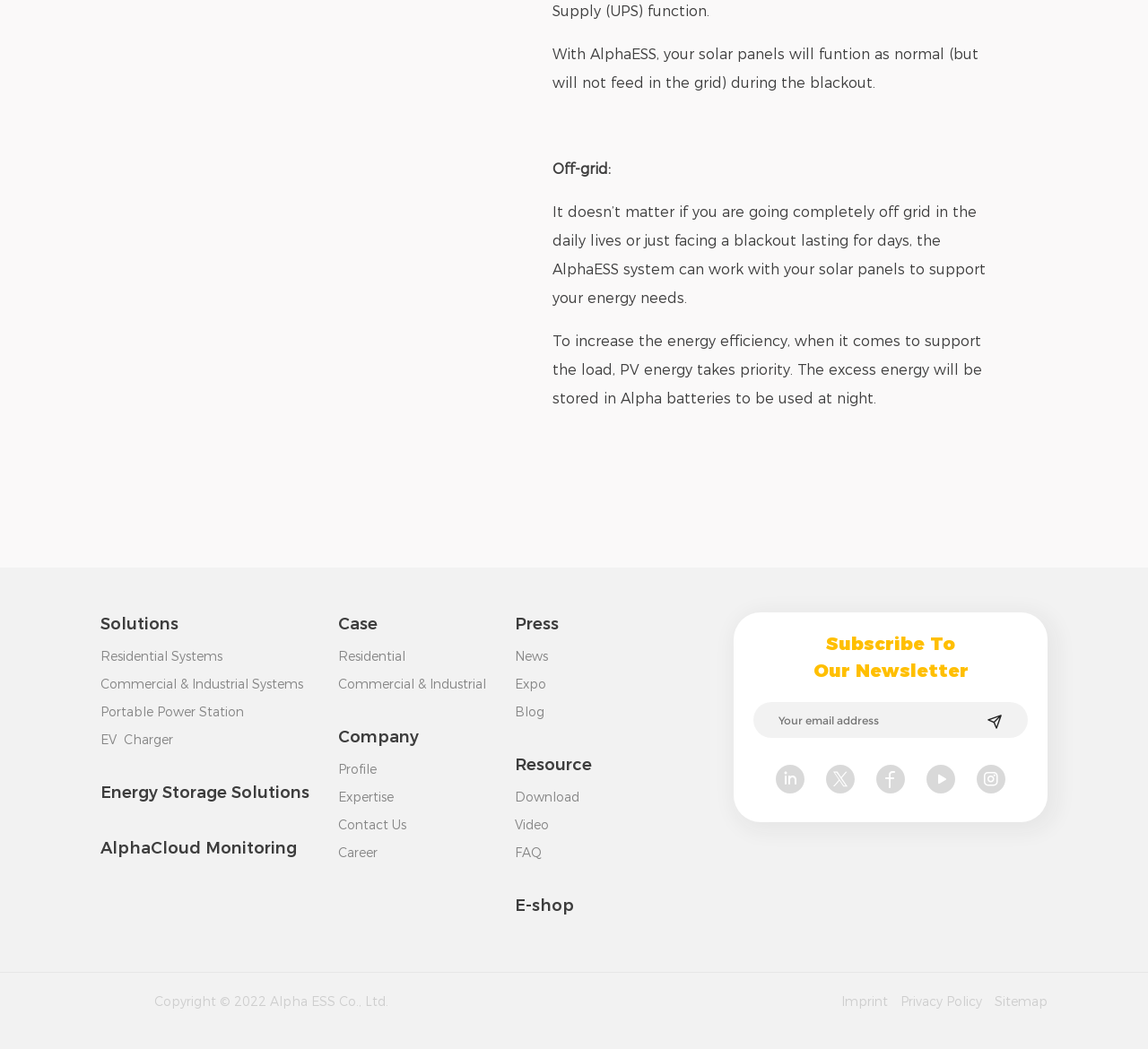Locate the bounding box coordinates of the clickable element to fulfill the following instruction: "Subscribe to the newsletter". Provide the coordinates as four float numbers between 0 and 1 in the format [left, top, right, bottom].

[0.678, 0.67, 0.844, 0.704]